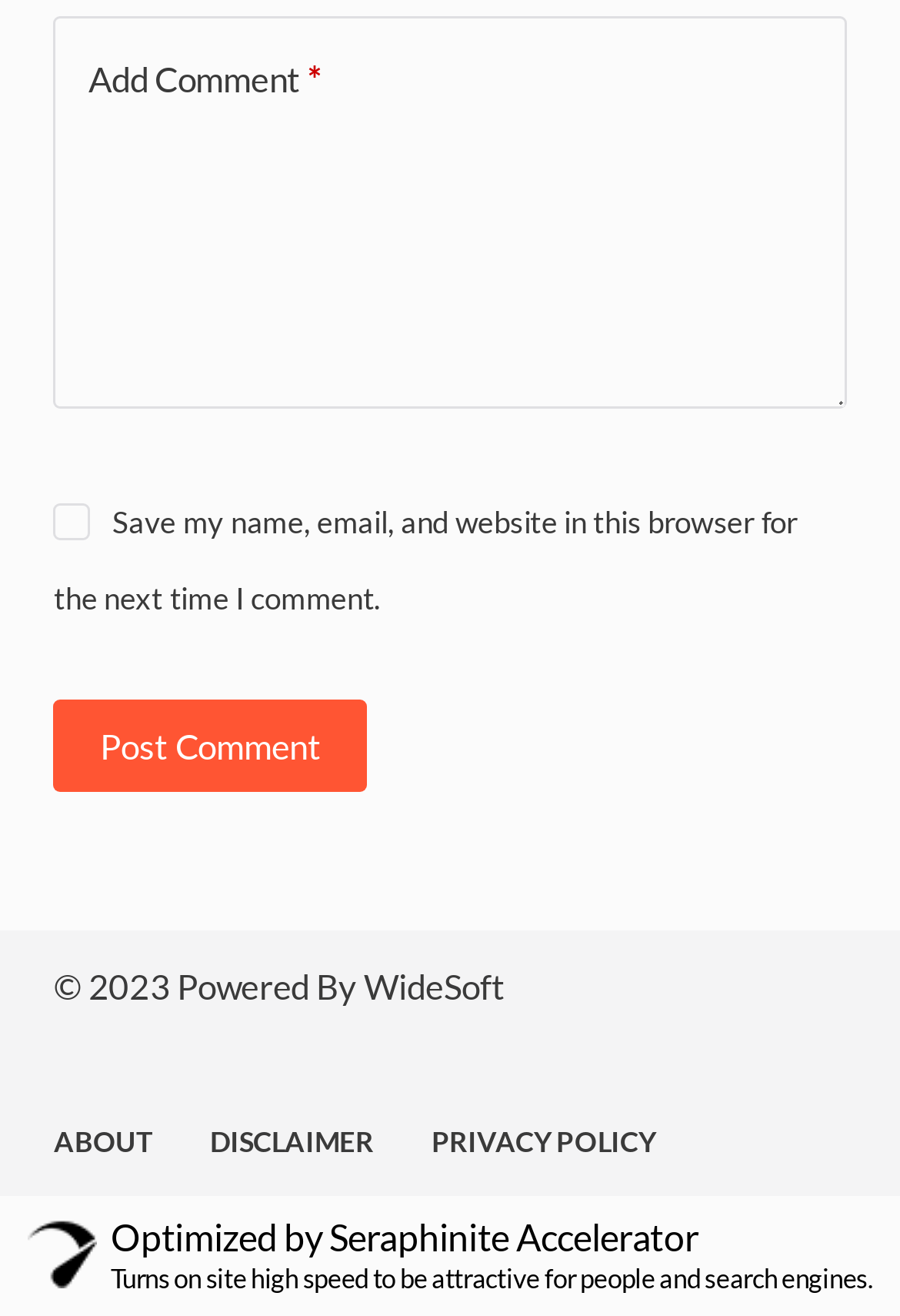How many menu items are in the footer menu?
Based on the image, respond with a single word or phrase.

3